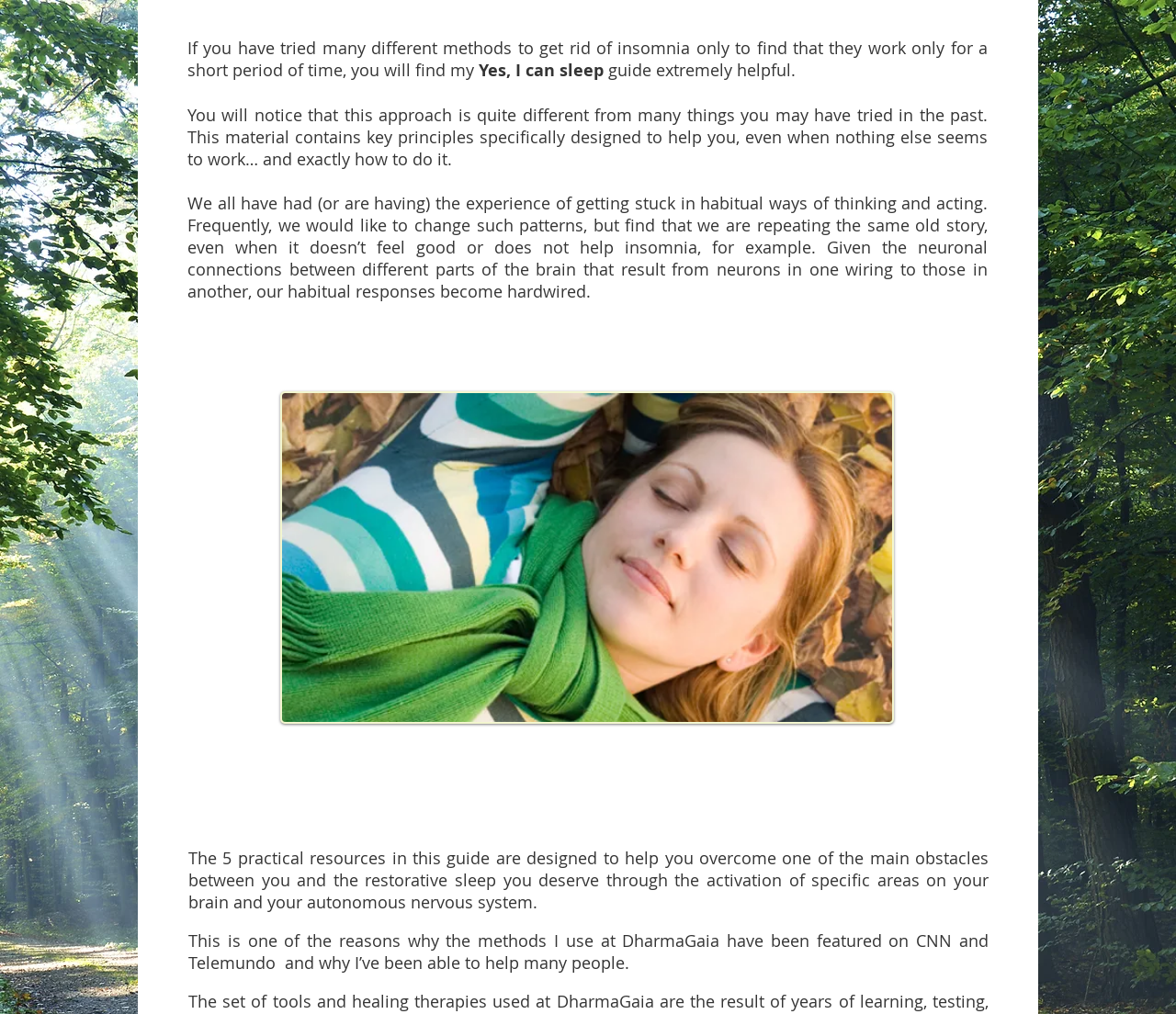What is the main topic of this webpage?
Using the picture, provide a one-word or short phrase answer.

Sleep guide